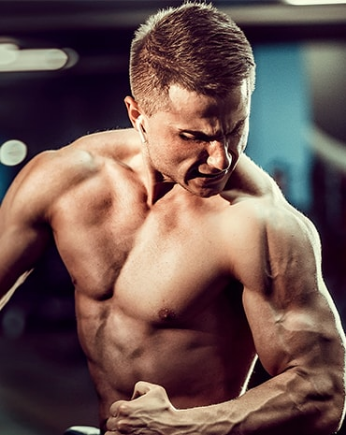What is the background of the image?
Look at the image and construct a detailed response to the question.

The background of the image is slightly blurred, which helps to highlight the man while hinting at the presence of gym equipment and a vibrant training environment, creating a sense of context for the scene.